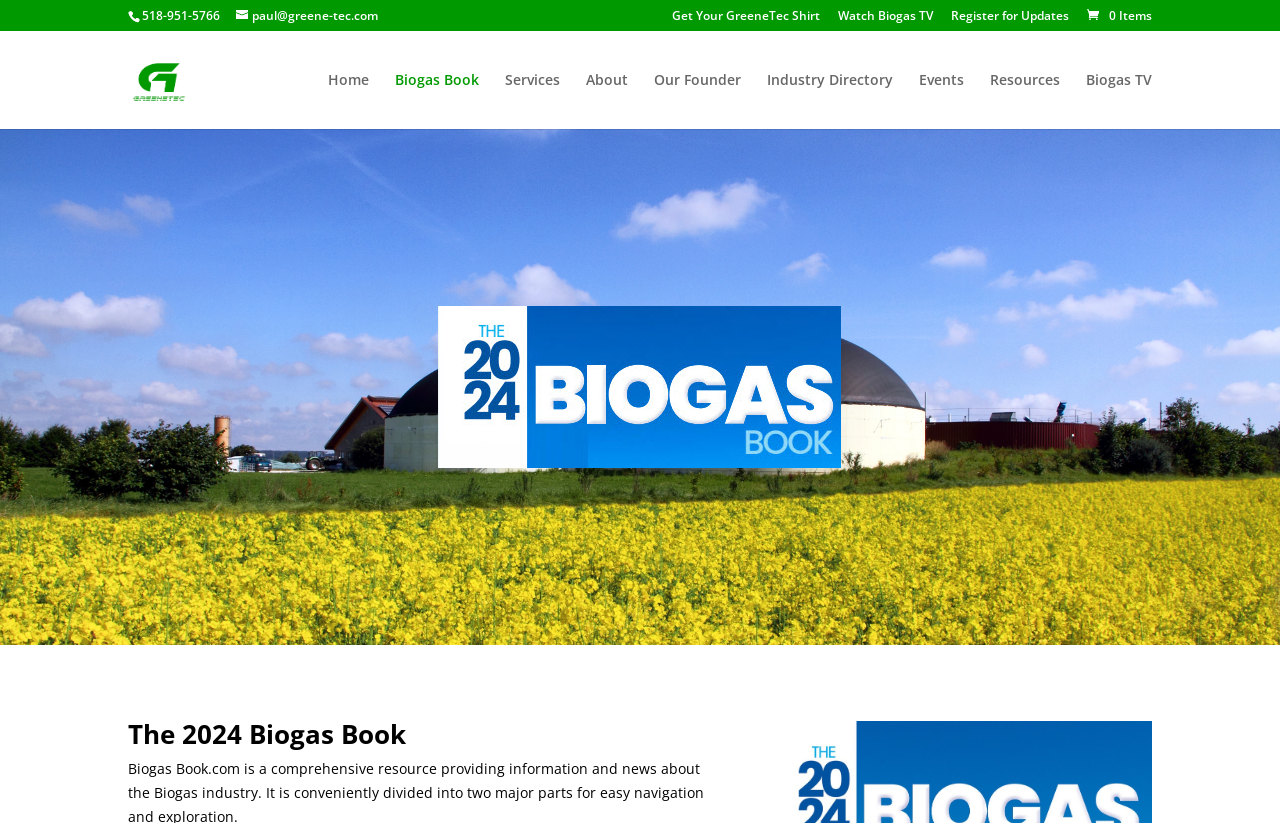Highlight the bounding box coordinates of the element that should be clicked to carry out the following instruction: "Register for updates". The coordinates must be given as four float numbers ranging from 0 to 1, i.e., [left, top, right, bottom].

[0.743, 0.012, 0.835, 0.038]